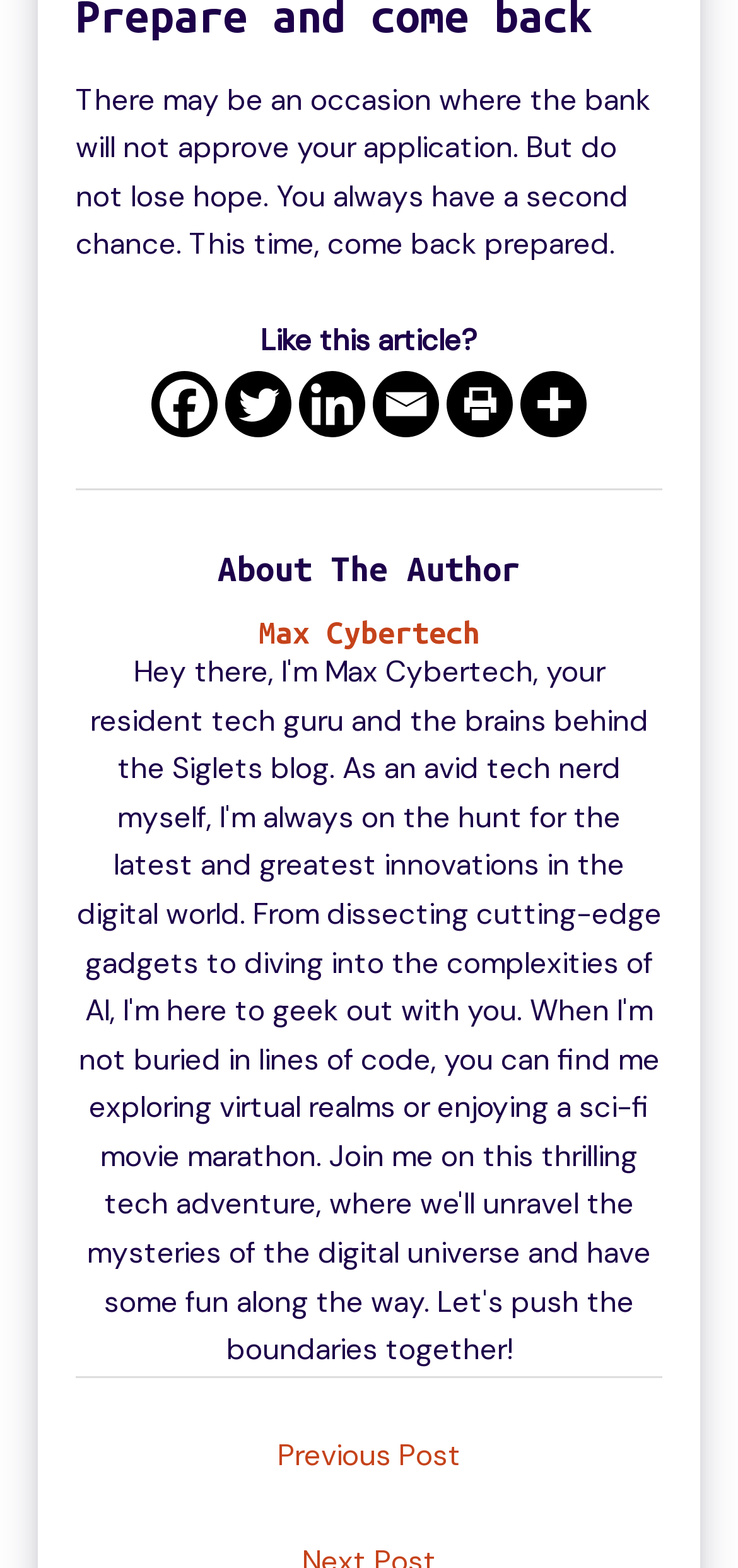Identify the bounding box for the element characterized by the following description: "title="More"".

[0.705, 0.237, 0.795, 0.279]